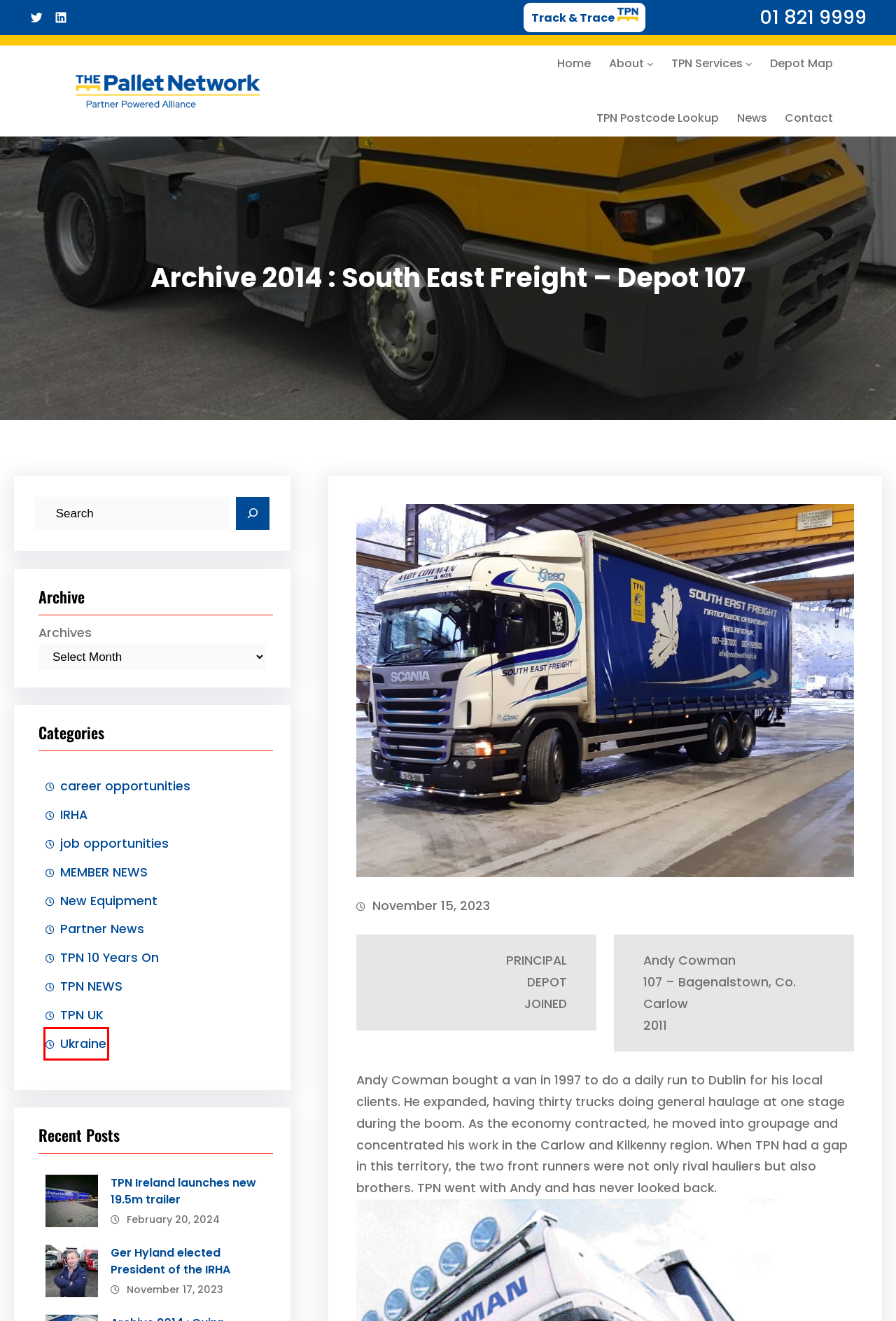You are provided with a screenshot of a webpage where a red rectangle bounding box surrounds an element. Choose the description that best matches the new webpage after clicking the element in the red bounding box. Here are the choices:
A. TPN News - TPN - The Pallet Network
B. TPN Postcode Lookup - TPN - The Pallet Network
C. Contact - TPN - The Pallet Network
D. IRHA Archives - TPN - The Pallet Network
E. Ger Hyland elected President of the IRHA - TPN - The Pallet Network
F. TPN UK Archives - TPN - The Pallet Network
G. Ukraine Archives - TPN - The Pallet Network
H. MEMBER NEWS Archives - TPN - The Pallet Network

G